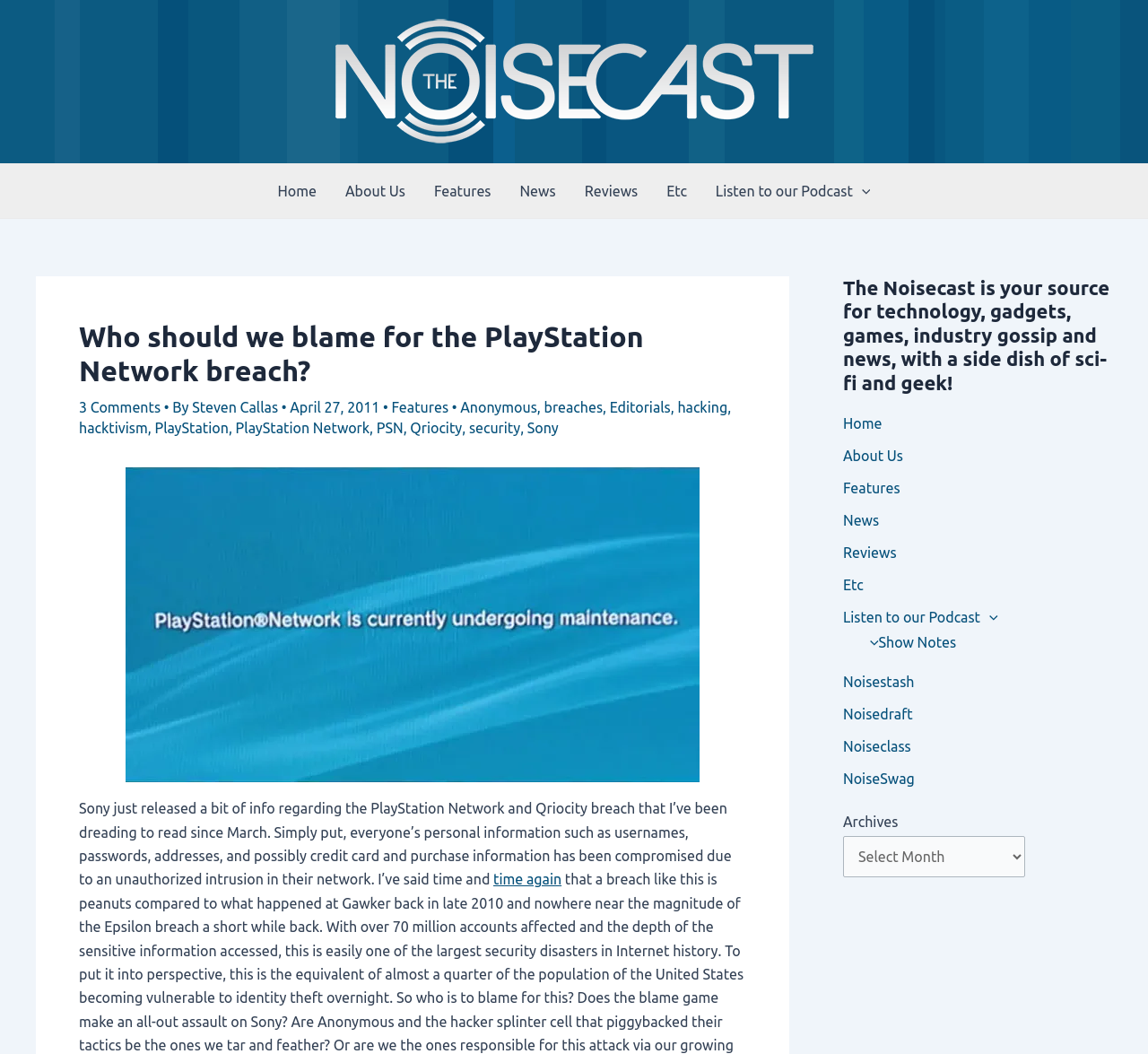What type of information was compromised in the breach?
Give a one-word or short-phrase answer derived from the screenshot.

Personal information